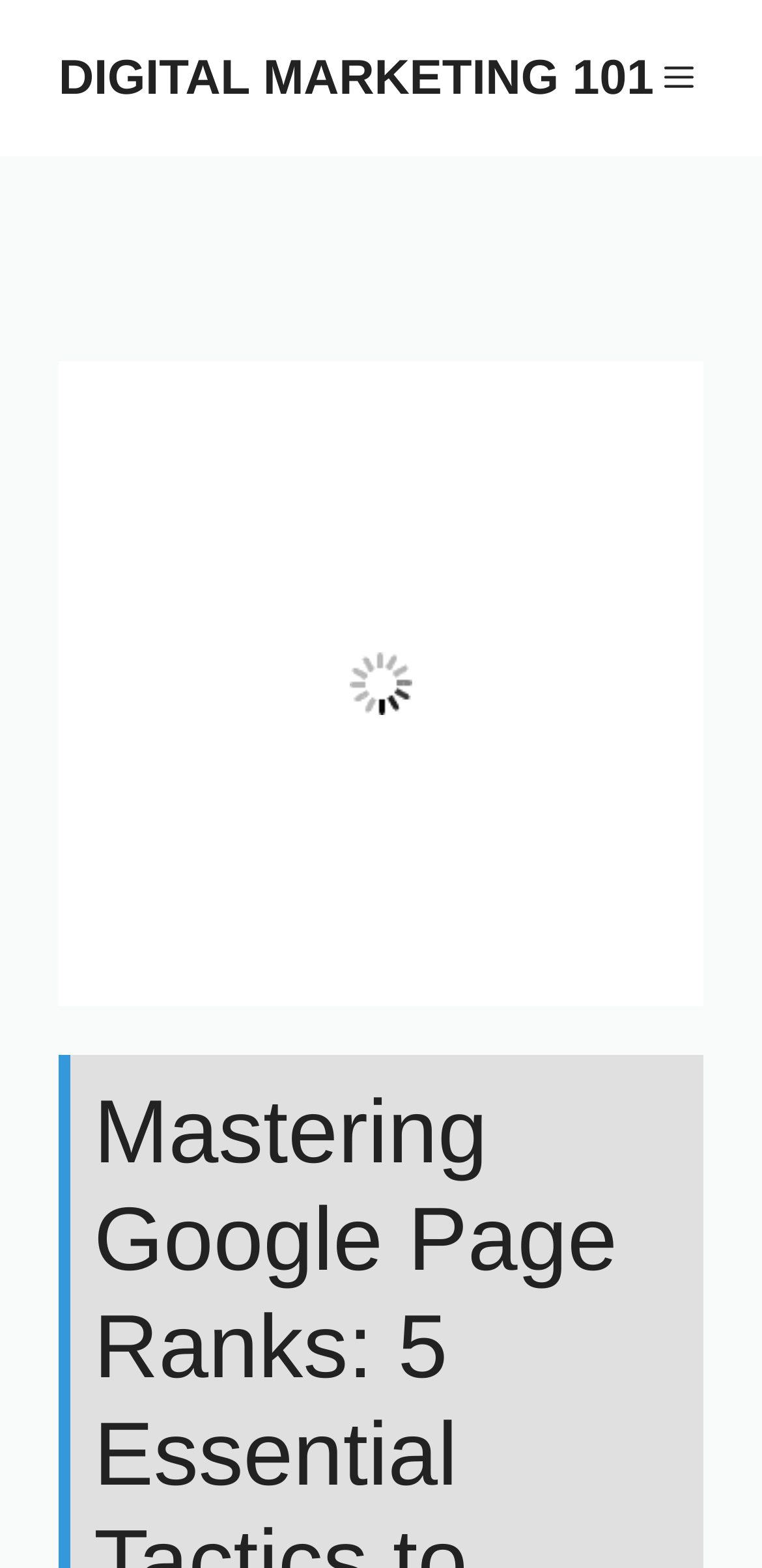Your task is to extract the text of the main heading from the webpage.

Mastering Google Page Ranks: 5 Essential Tactics to Dominate Search Results